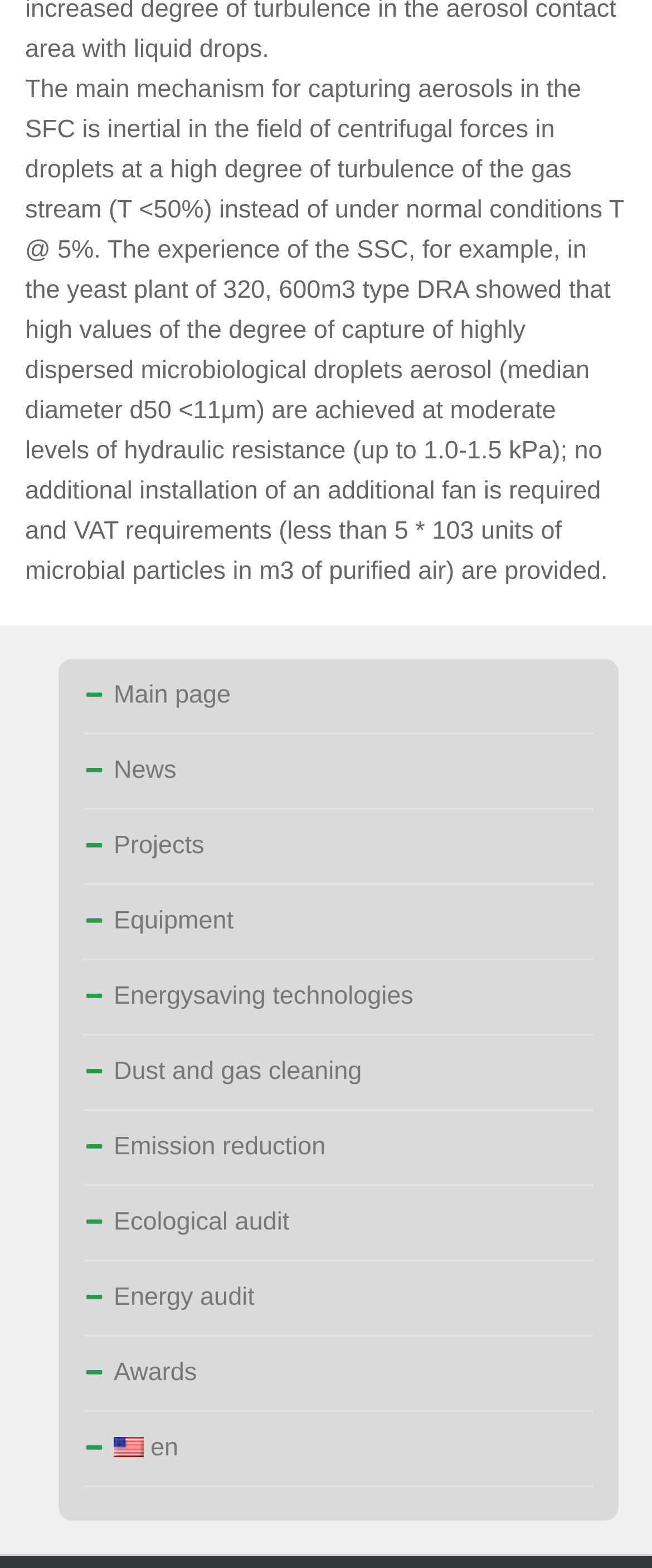Find and specify the bounding box coordinates that correspond to the clickable region for the instruction: "go to main page".

[0.128, 0.42, 0.91, 0.468]